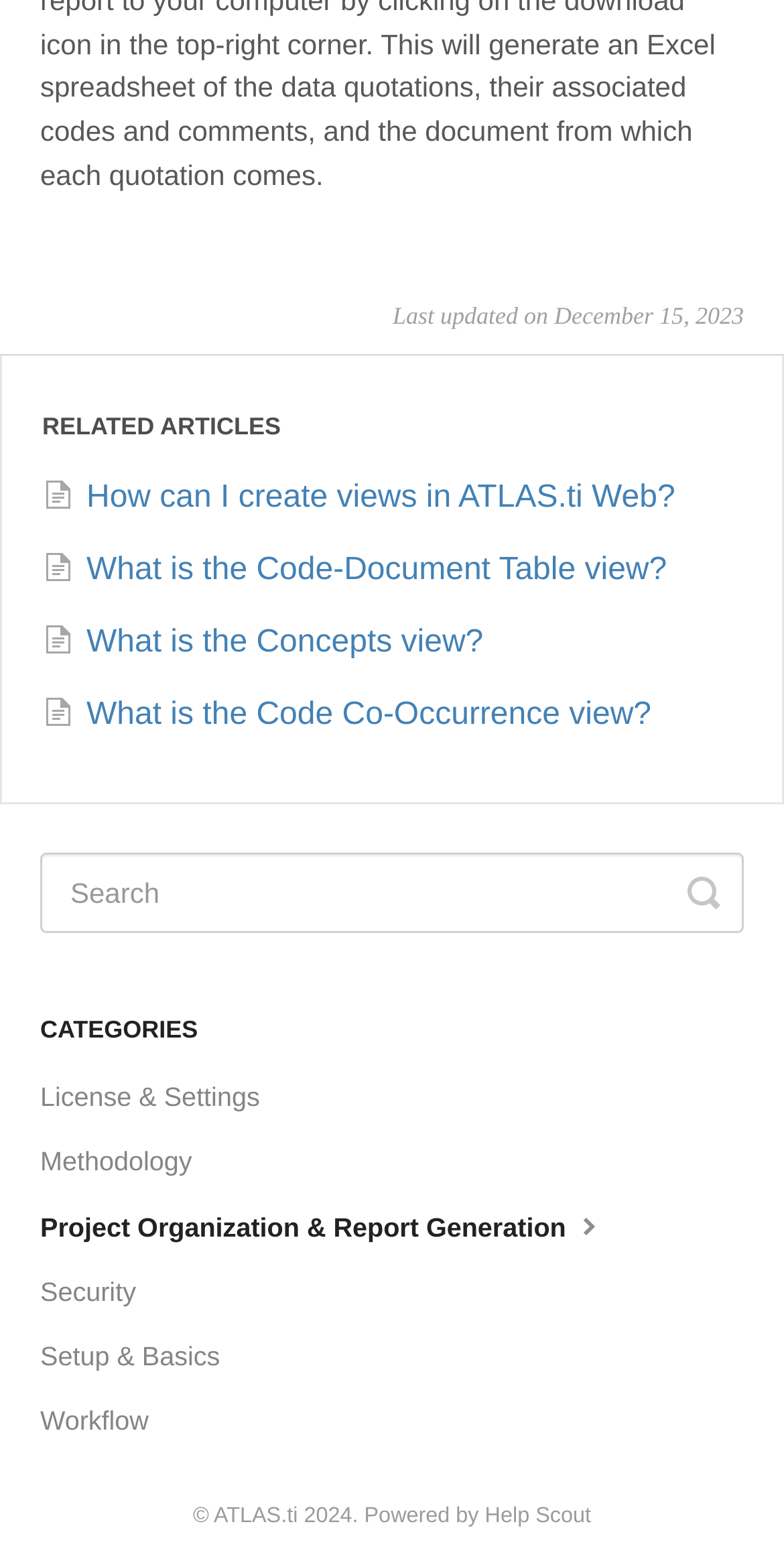How many links are under 'RELATED ARTICLES'?
Please provide a comprehensive answer based on the visual information in the image.

Under the heading 'RELATED ARTICLES', there are four links: 'How can I create views in ATLAS.ti Web?', 'What is the Code-Document Table view?', 'What is the Concepts view?', and 'What is the Code Co-Occurrence view?'.